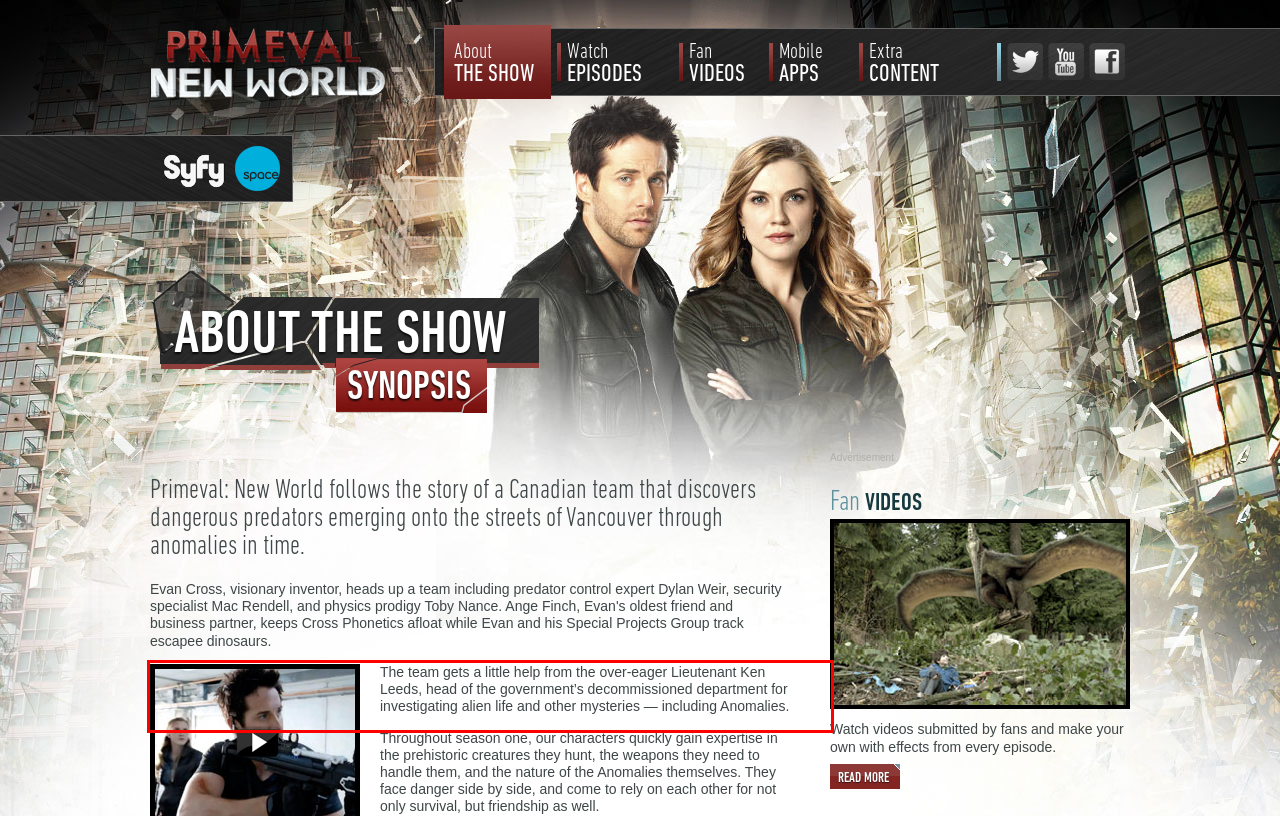Using OCR, extract the text content found within the red bounding box in the given webpage screenshot.

The team gets a little help from the over-eager Lieutenant Ken Leeds, head of the government’s decommissioned department for investigating alien life and other mysteries — including Anomalies.